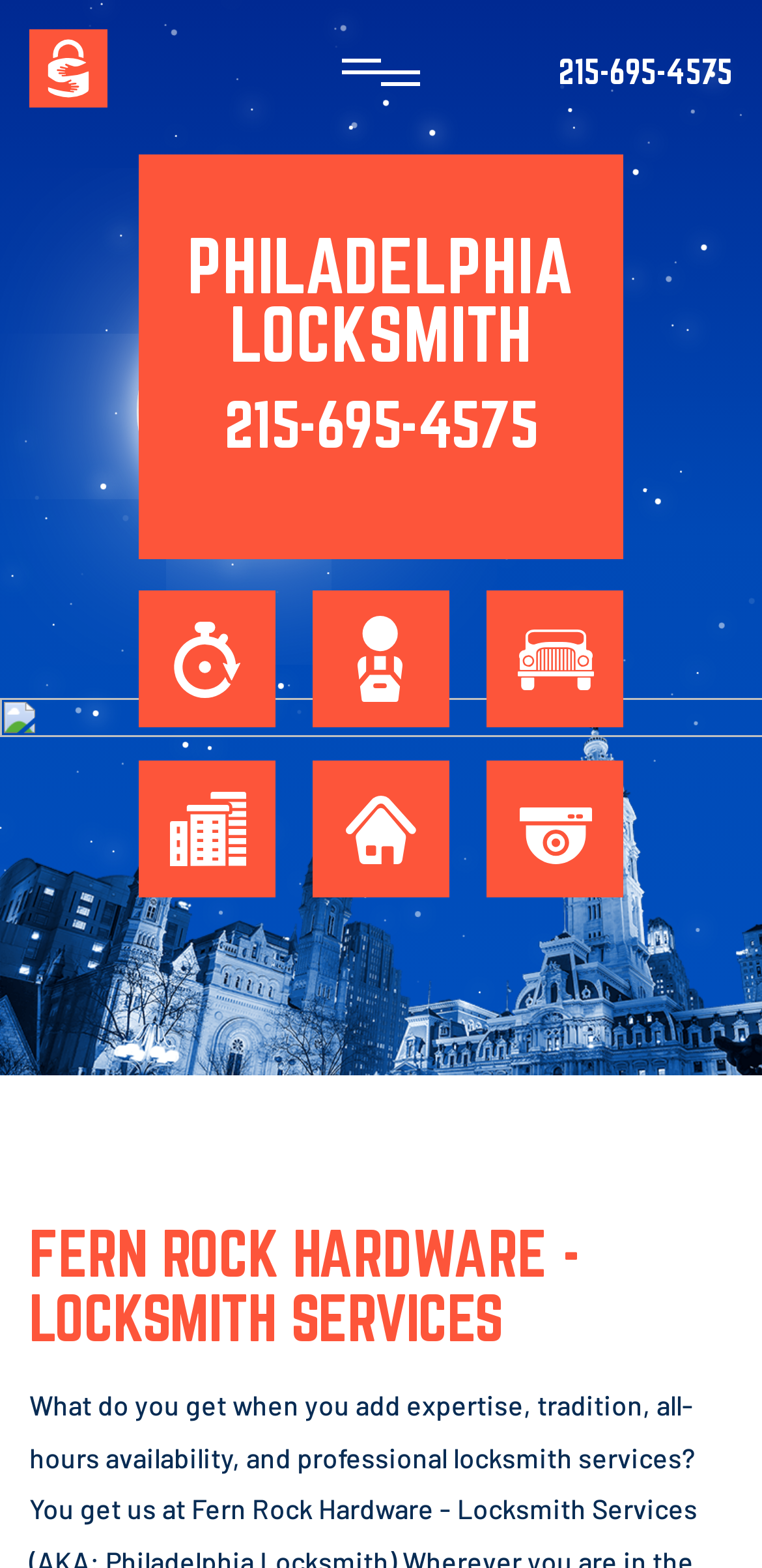What type of services does the webpage offer?
Look at the image and provide a short answer using one word or a phrase.

LOCKSMITH